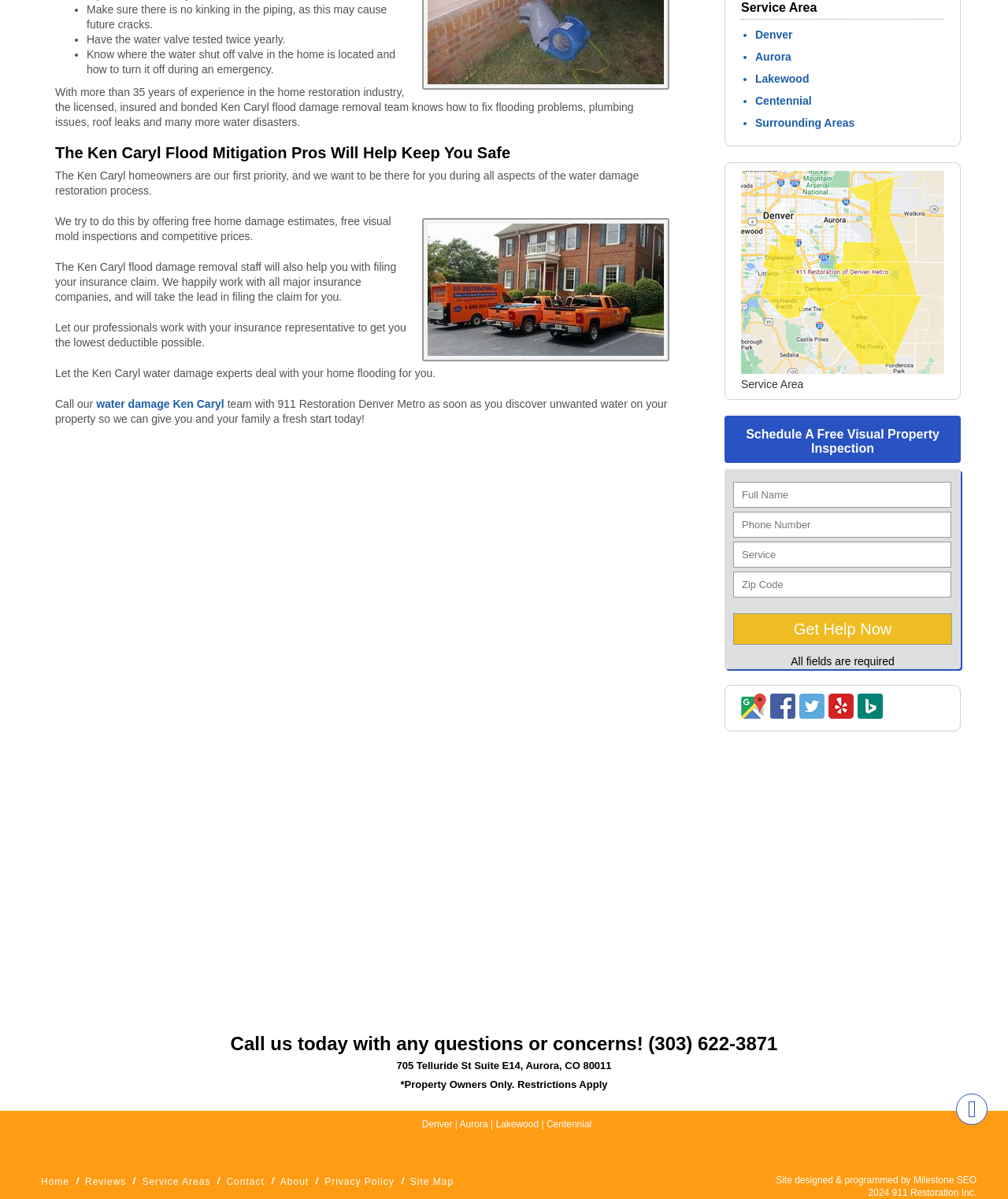Answer in one word or a short phrase: 
What is the company's name?

911 Restoration